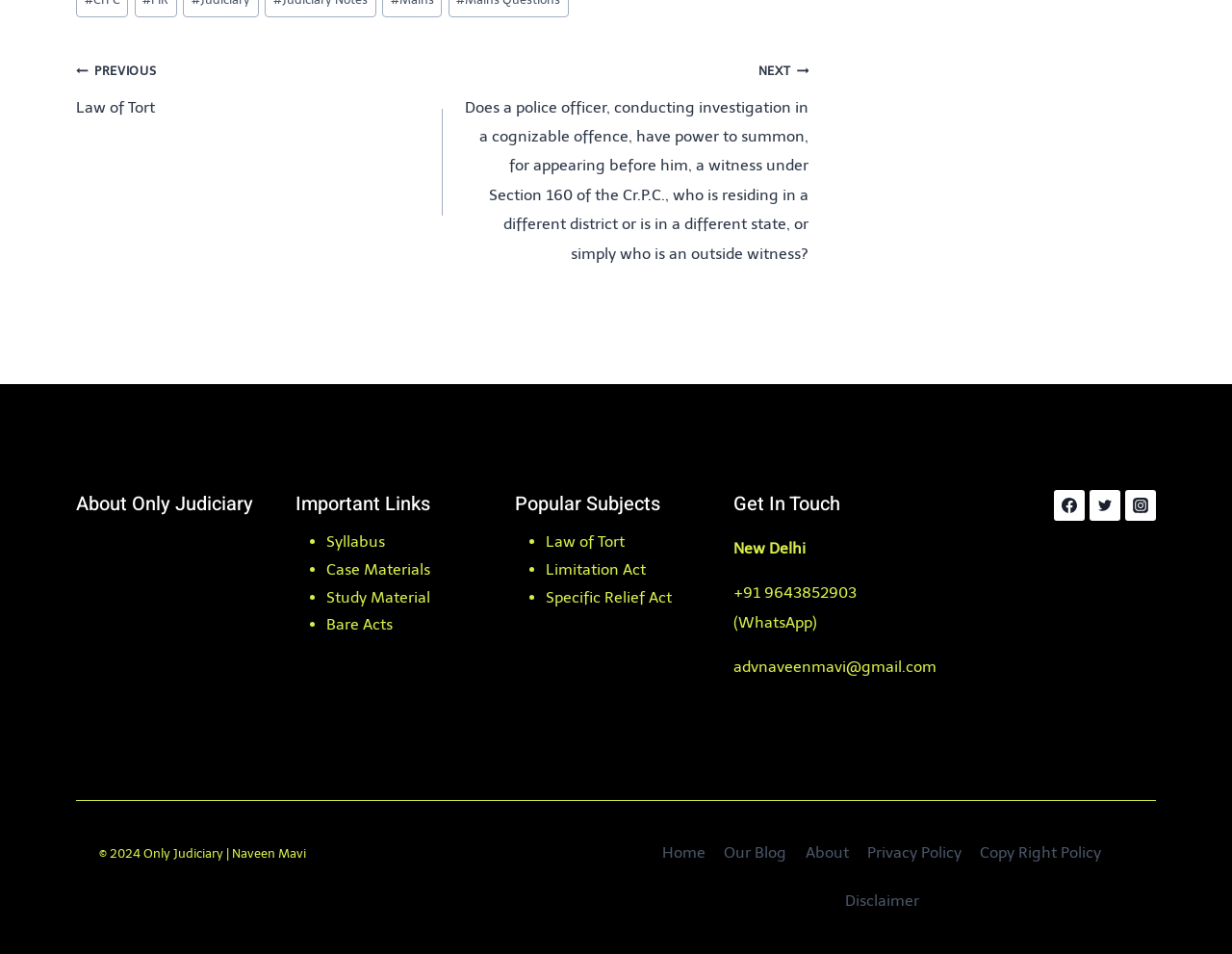Please identify the bounding box coordinates of the element on the webpage that should be clicked to follow this instruction: "follow on facebook". The bounding box coordinates should be given as four float numbers between 0 and 1, formatted as [left, top, right, bottom].

[0.856, 0.514, 0.881, 0.546]